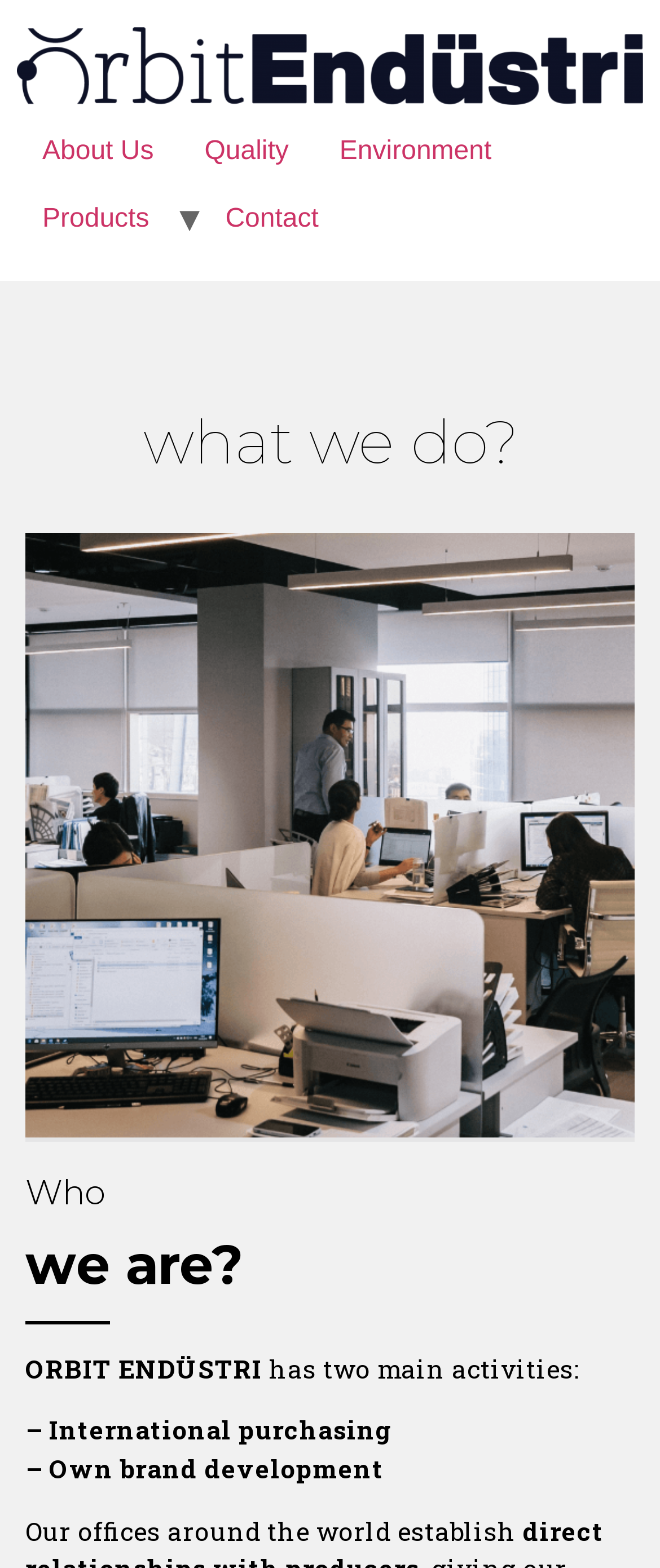How many main activities does the company have?
Look at the image and respond with a single word or a short phrase.

Two